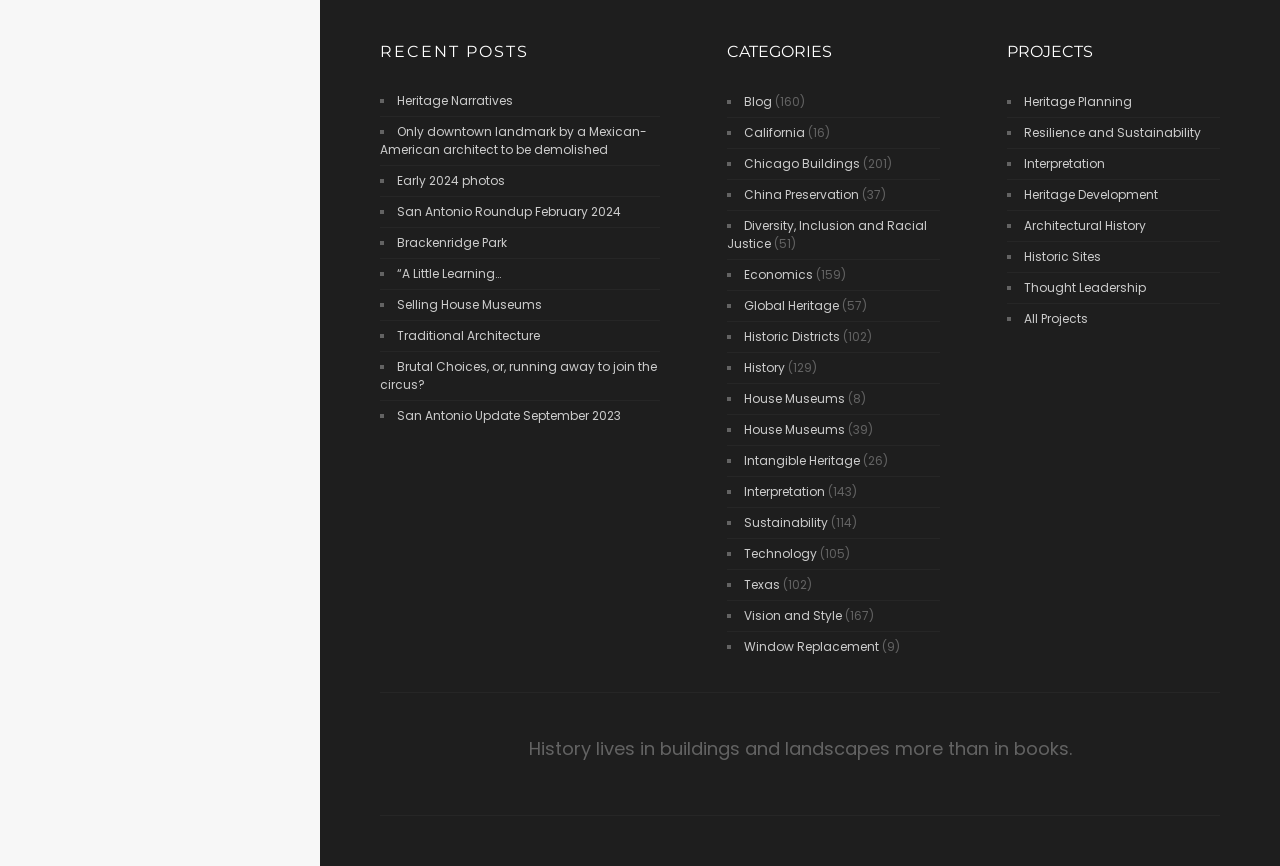Please provide the bounding box coordinates for the element that needs to be clicked to perform the following instruction: "check 'Heritage Planning'". The coordinates should be given as four float numbers between 0 and 1, i.e., [left, top, right, bottom].

[0.8, 0.107, 0.884, 0.127]